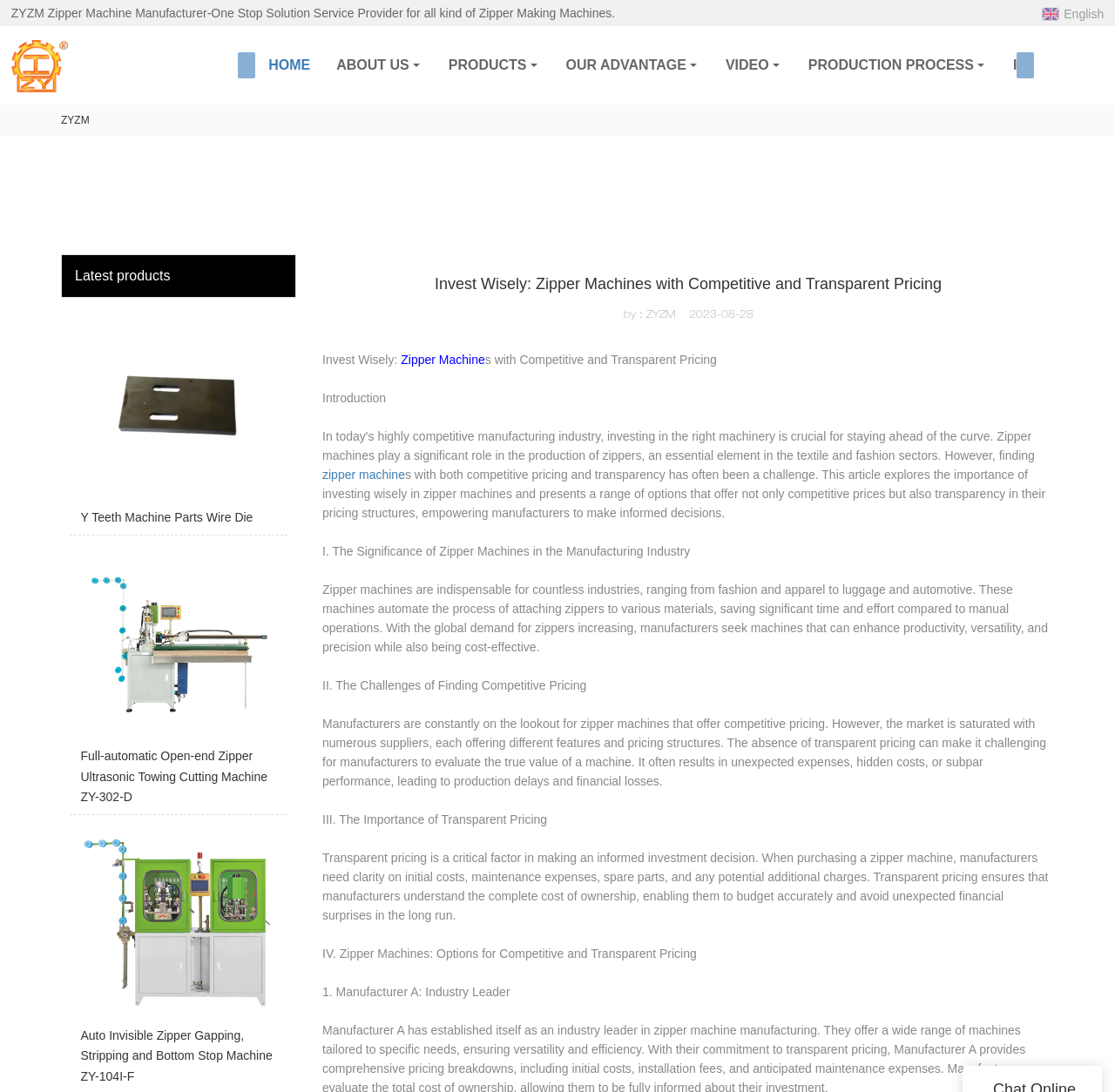What is the company name mentioned in the logo?
Use the information from the screenshot to give a comprehensive response to the question.

I found the company name by looking at the logo image, which has a link with the text 'Logo | ZY Zipper Machine-zipper-machines.com'. This suggests that the company name is ZY Zipper Machine.